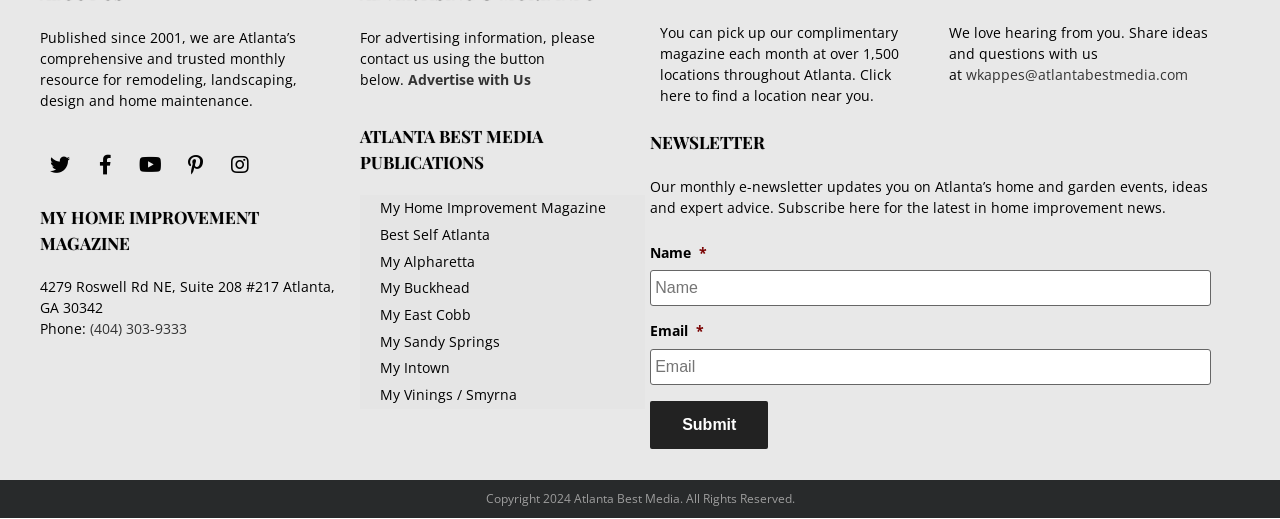Identify the bounding box coordinates for the region to click in order to carry out this instruction: "Click on Submit". Provide the coordinates using four float numbers between 0 and 1, formatted as [left, top, right, bottom].

[0.508, 0.772, 0.6, 0.864]